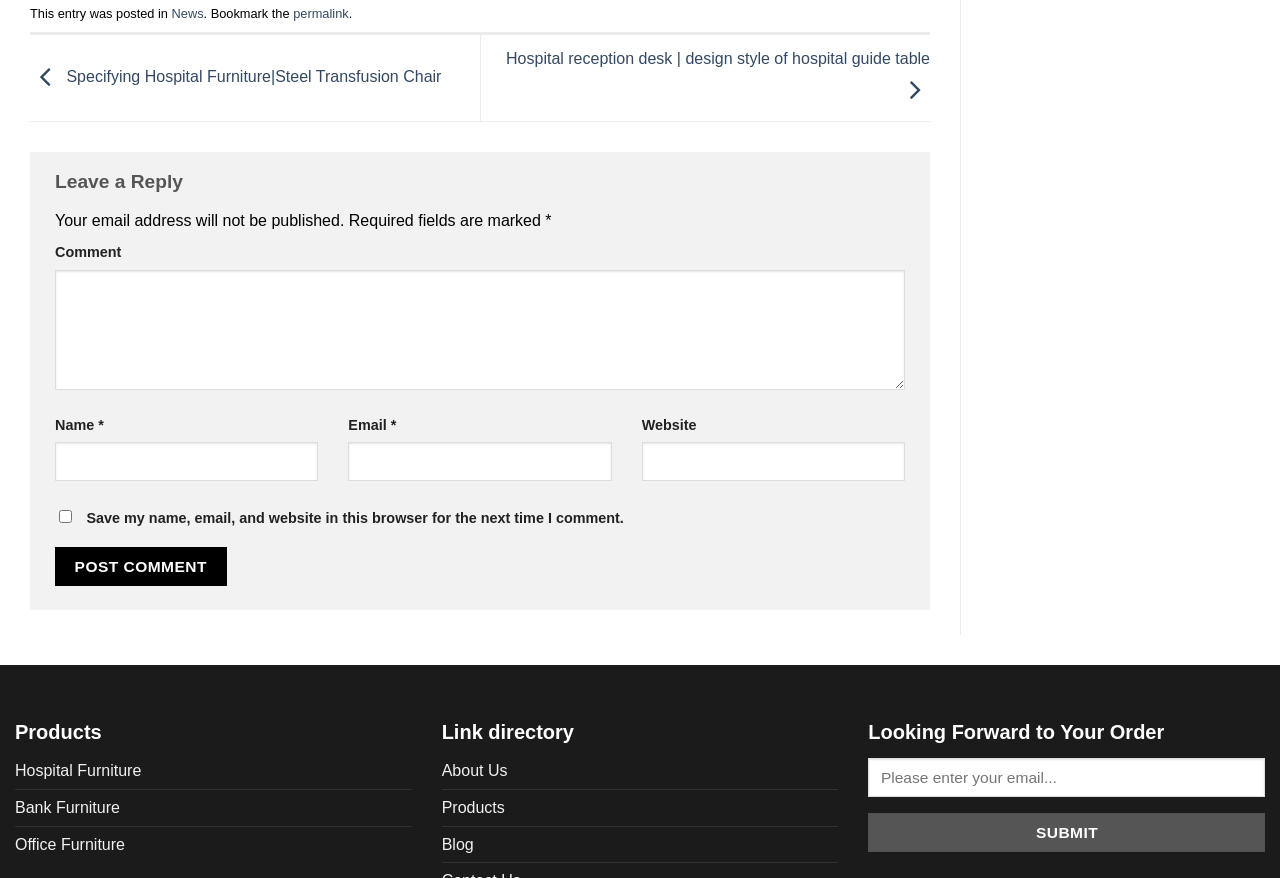What is the category of the link 'Bank Furniture'?
Based on the image, respond with a single word or phrase.

Products